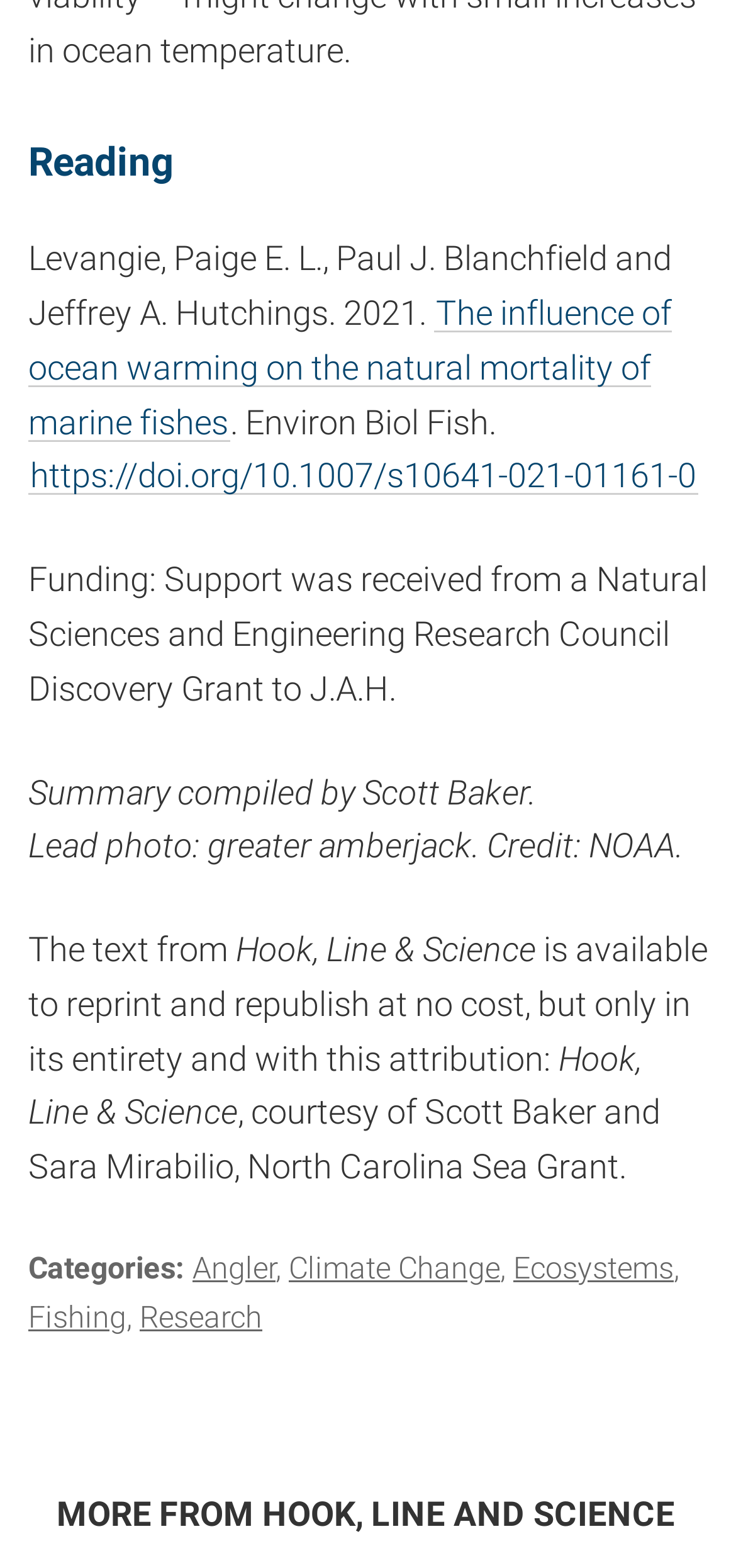Respond to the following question with a brief word or phrase:
What are the categories of the article?

Angler, Climate Change, Ecosystems, Fishing, Research